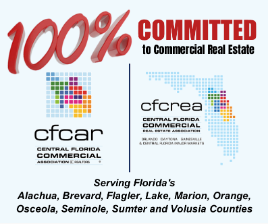What shape patterns are depicted on the map outline of Florida?
Refer to the image and give a detailed answer to the question.

The caption describes the map outline of Florida as being adorned with colorful square patterns, which reinforces the regional focus of the organization.